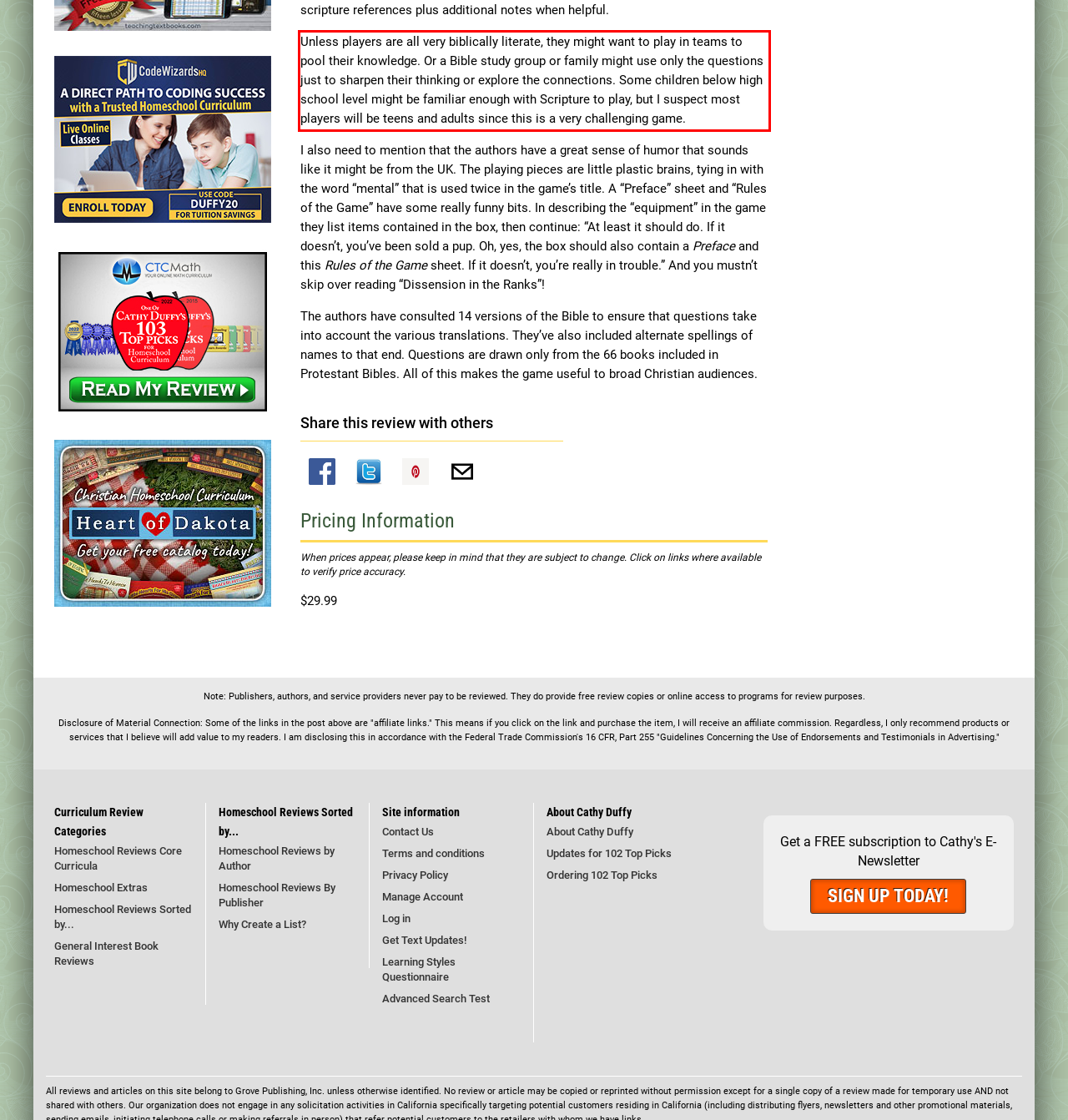Given the screenshot of a webpage, identify the red rectangle bounding box and recognize the text content inside it, generating the extracted text.

Unless players are all very biblically literate, they might want to play in teams to pool their knowledge. Or a Bible study group or family might use only the questions just to sharpen their thinking or explore the connections. Some children below high school level might be familiar enough with Scripture to play, but I suspect most players will be teens and adults since this is a very challenging game.